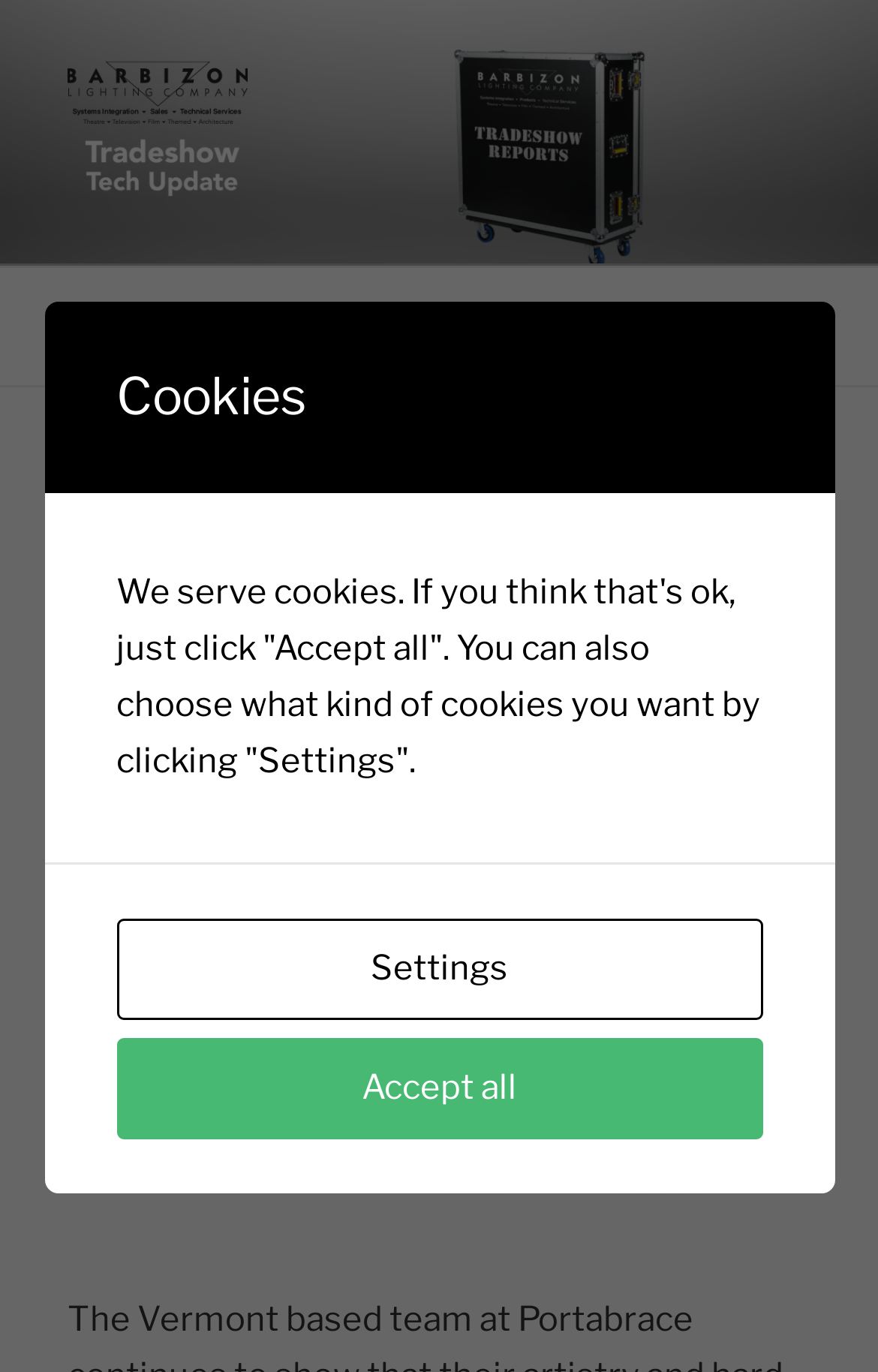Identify the bounding box of the UI component described as: "Barbizon Lighting Trade Show Reports".

[0.077, 0.169, 0.927, 0.266]